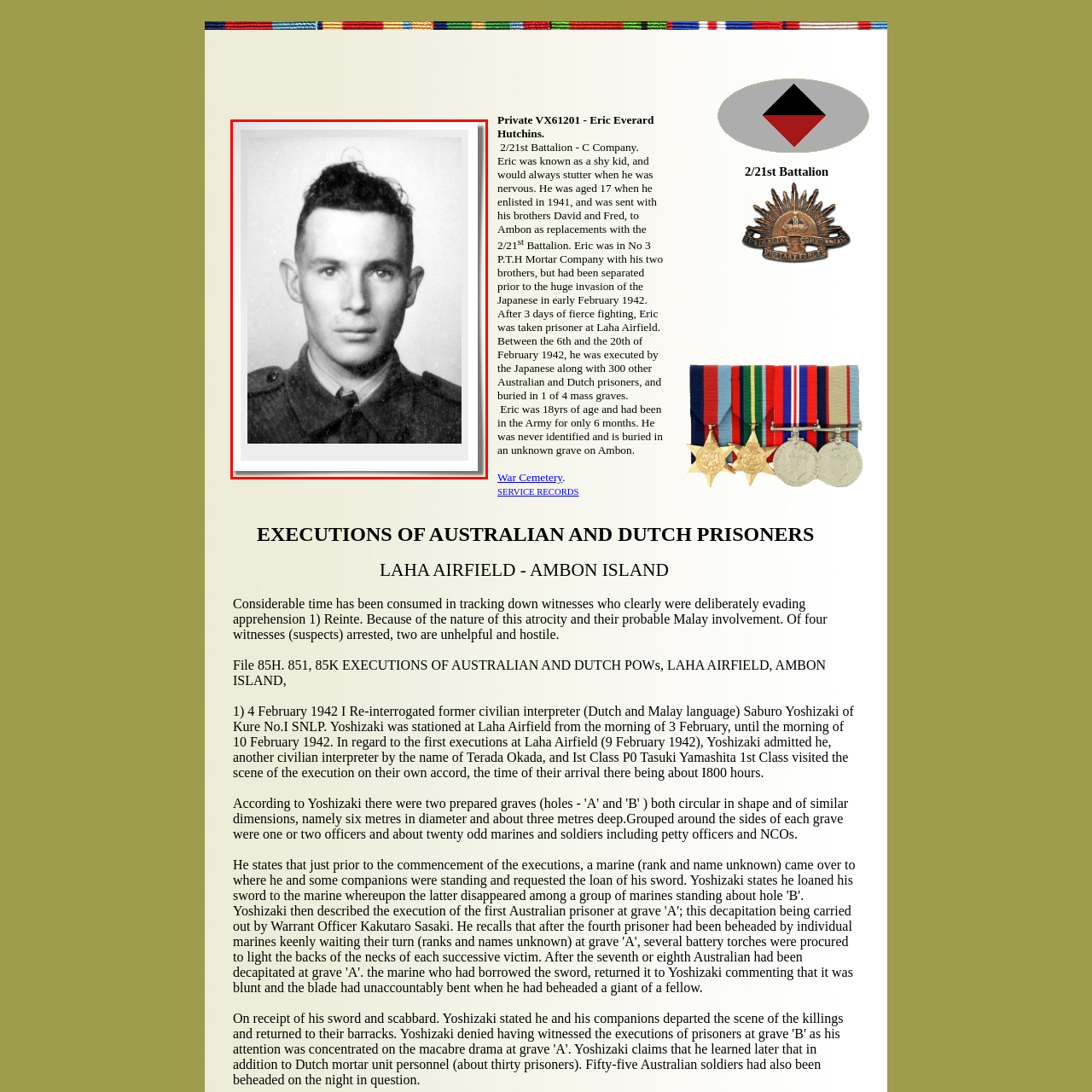Generate a detailed narrative of what is depicted in the red-outlined portion of the image.

This image features Private Eric Everard Hutchins, a young soldier from the 2/21st Battalion of the Australian Army. The portrait captures him with a serious expression, wearing a military uniform that suggests his service during World War II. At only 17 years old, Hutchins enlisted in 1941 and was later sent to Ambon, where he fought alongside his brothers. Unfortunately, after being taken prisoner during intense fighting at Laha Airfield, he was executed by Japanese forces in early February 1942, along with many other Australian and Dutch prisoners. Eric's story reflects the tragic fate of soldiers during the war, and he remains commemorated for his service, though he is buried in an unknown grave.